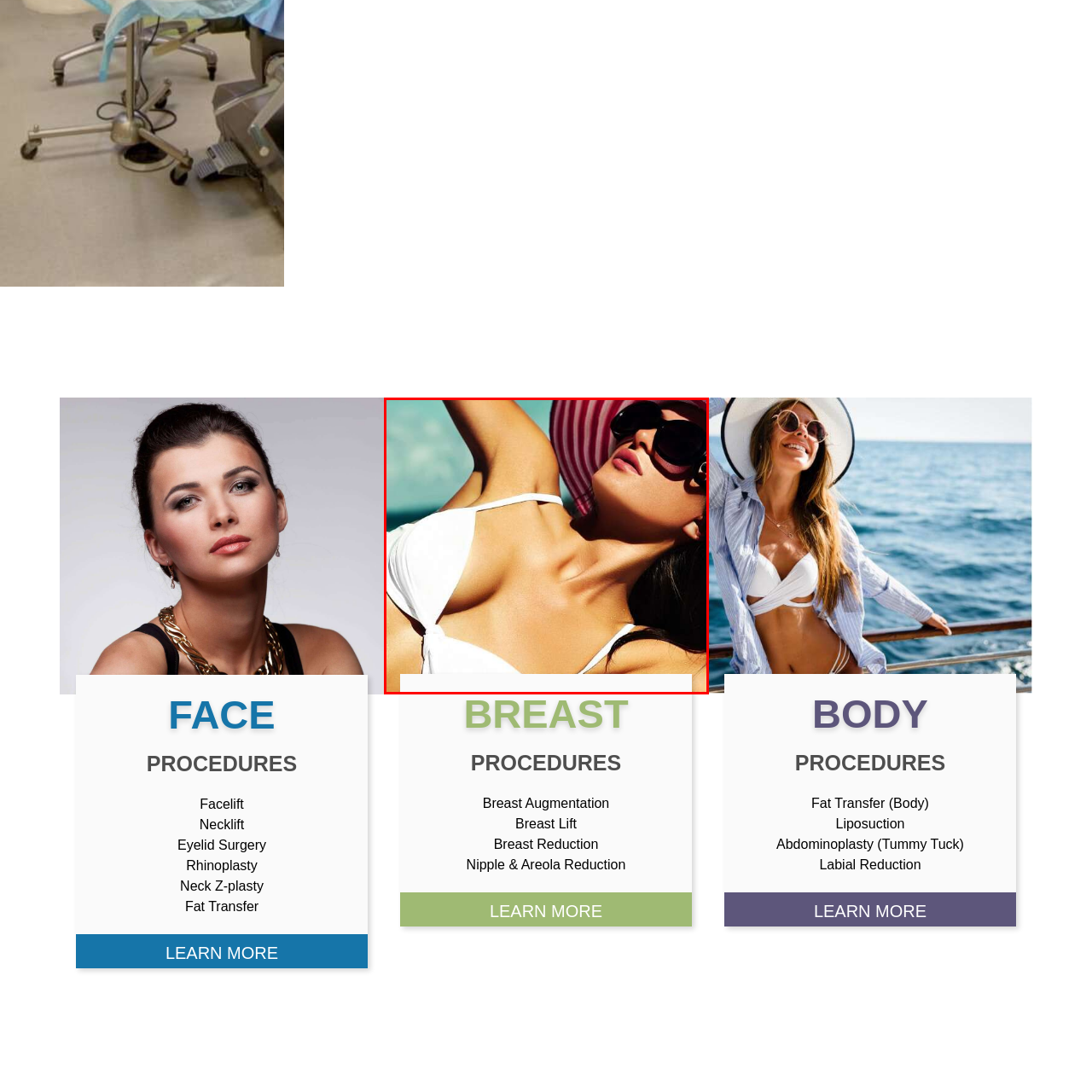Look at the photo within the red outline and describe it thoroughly.

The image features a woman lounging in the sun, exuding a sense of relaxation and confidence. She is wearing a stylish white bikini that highlights her silhouette. Accompanying her look is a wide-brimmed, fashionable sun hat in vibrant colors, which adds an artistic flair to the scene. Dark sunglasses shield her eyes from the sun, complementing her chic beachwear. The background suggests a warm, inviting atmosphere, perfect for a summer day at the beach. This image could represent themes of beauty, self-care, and the joy of summer experiences.